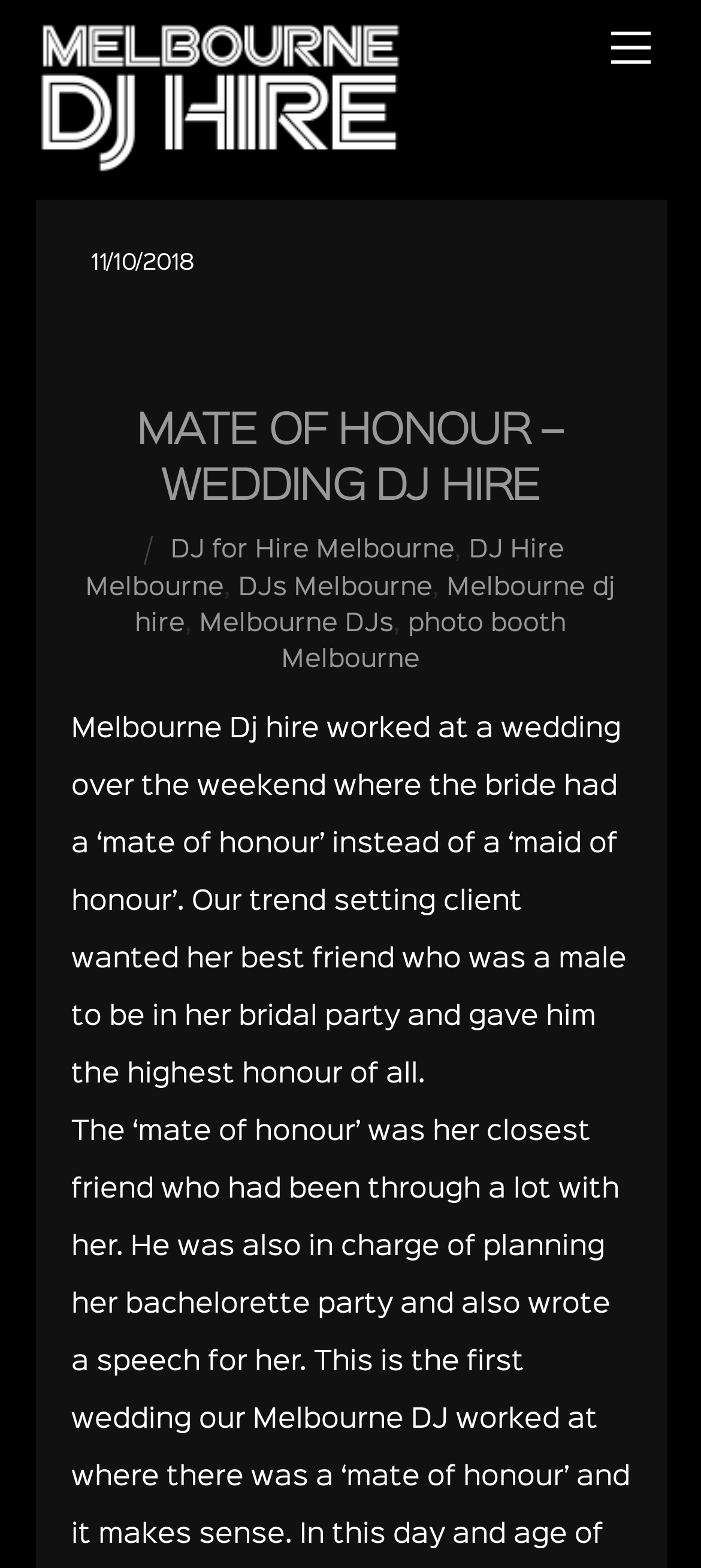Provide the bounding box coordinates of the HTML element this sentence describes: "Menu". The bounding box coordinates consist of four float numbers between 0 and 1, i.e., [left, top, right, bottom].

[0.847, 0.009, 0.95, 0.053]